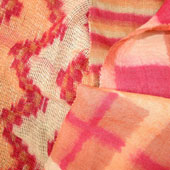Answer briefly with one word or phrase:
What is the effect of the dyeing techniques on the fabric?

Creates stunning, painterly effects